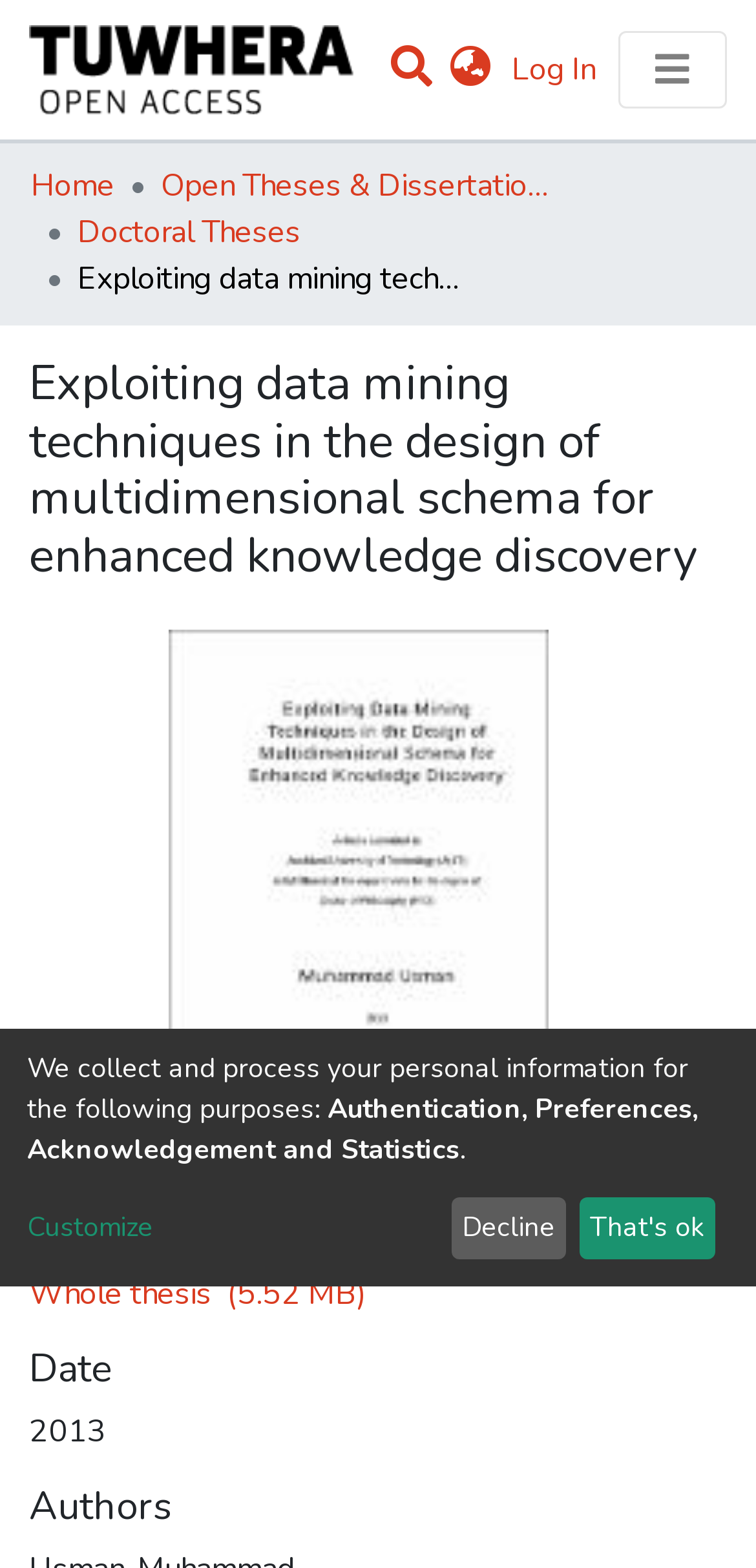Determine the bounding box coordinates for the area you should click to complete the following instruction: "Search for a topic".

None